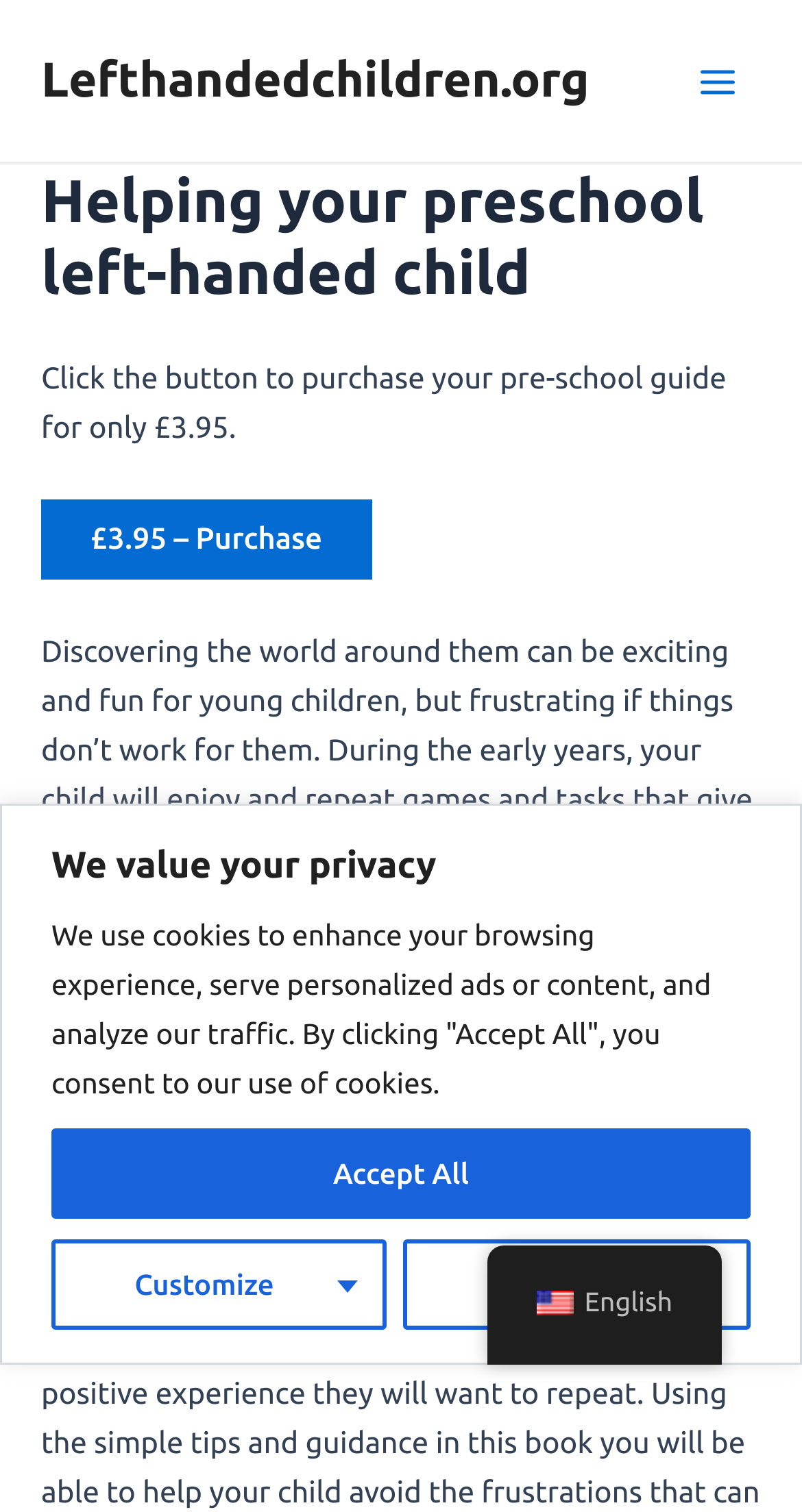Predict the bounding box for the UI component with the following description: "English English".

[0.608, 0.824, 0.9, 0.903]